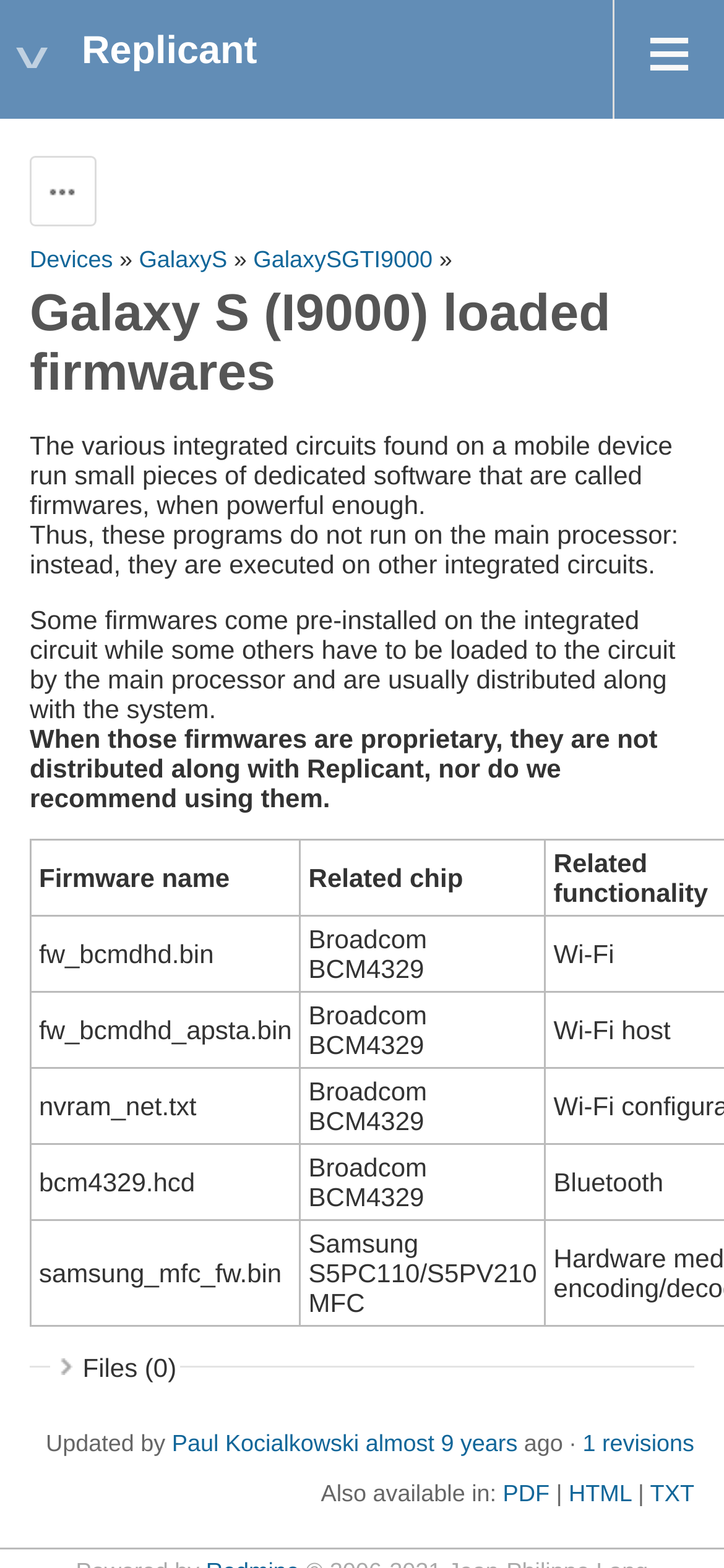How many firmwares are listed?
Refer to the image and give a detailed answer to the query.

The firmwares are listed in a grid format, and there are 5 grid cells containing firmware names, which are 'fw_bcmdhd.bin', 'fw_bcmdhd_apsta.bin', 'nvram_net.txt', 'bcm4329.hcd', and 'samsung_mfc_fw.bin'.